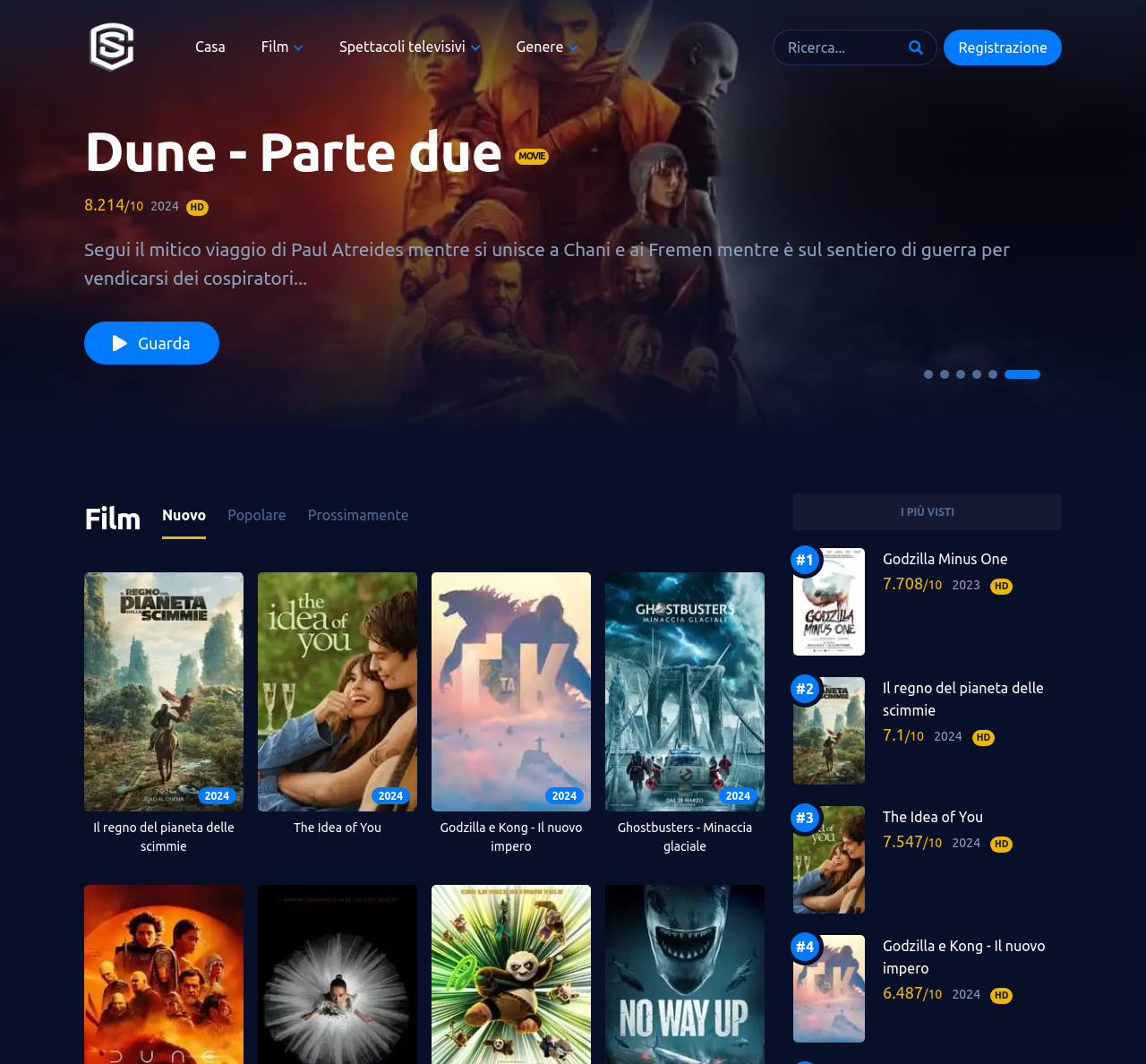Provide a thorough and detailed response to the question by examining the image: 
How many buttons are there in the pagination section?

I counted the number of buttons in the pagination section by looking at the buttons with no text, which are arranged horizontally. There are 7 buttons in total.